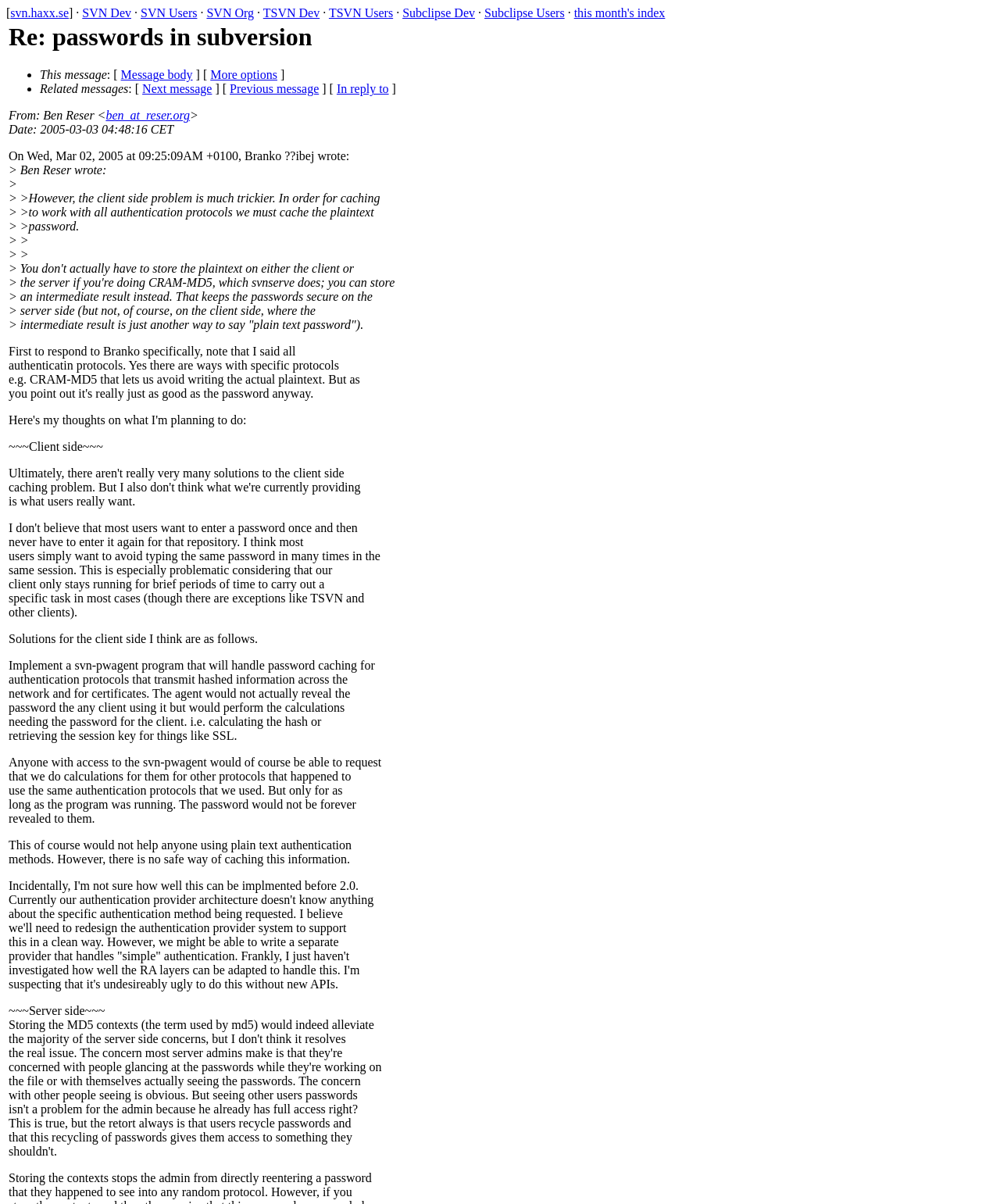Determine the bounding box coordinates for the area you should click to complete the following instruction: "Click on ben_at_reser.org link".

[0.106, 0.09, 0.19, 0.102]